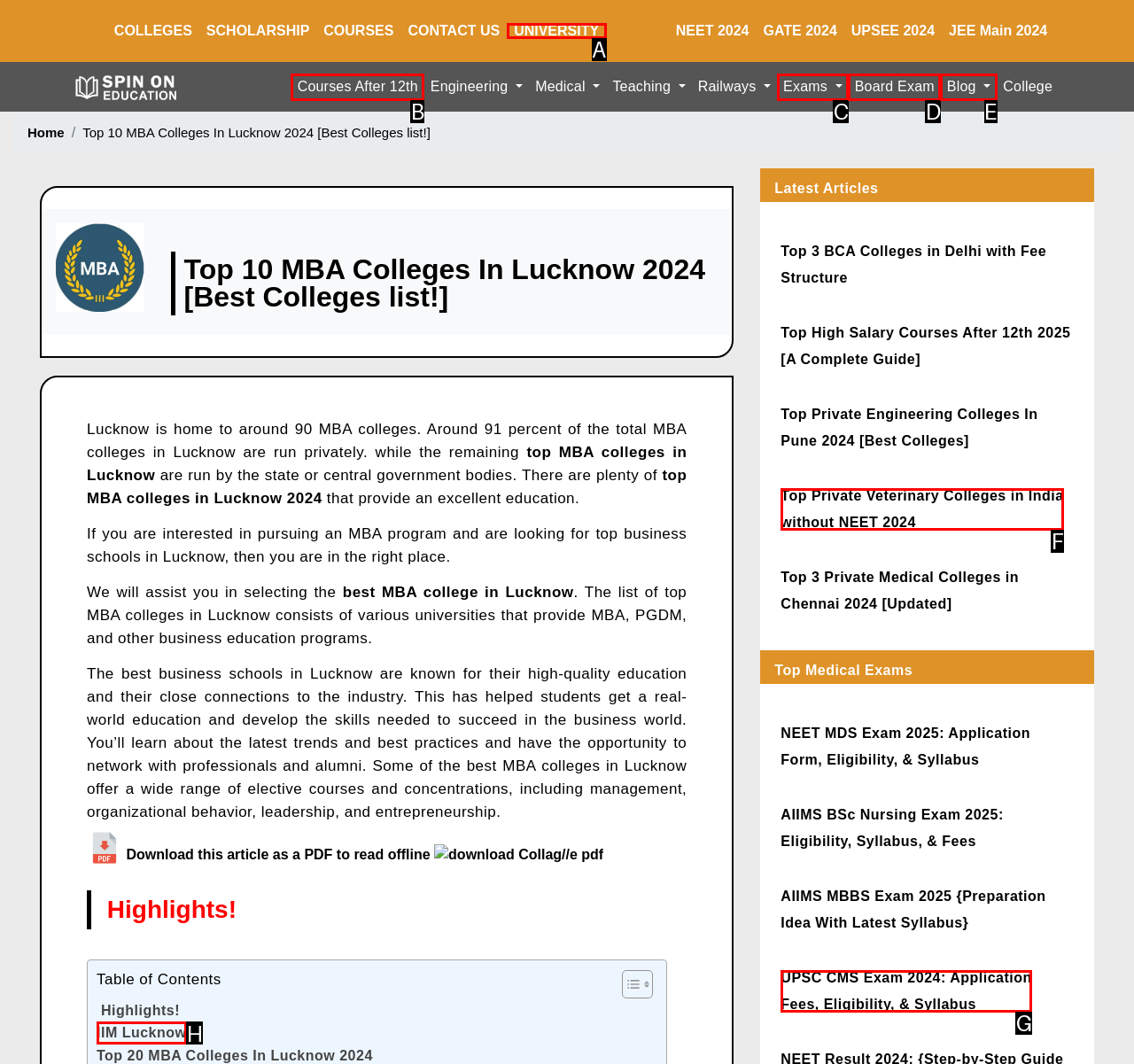Identify the letter of the UI element that fits the description: Courses After 12th
Respond with the letter of the option directly.

B